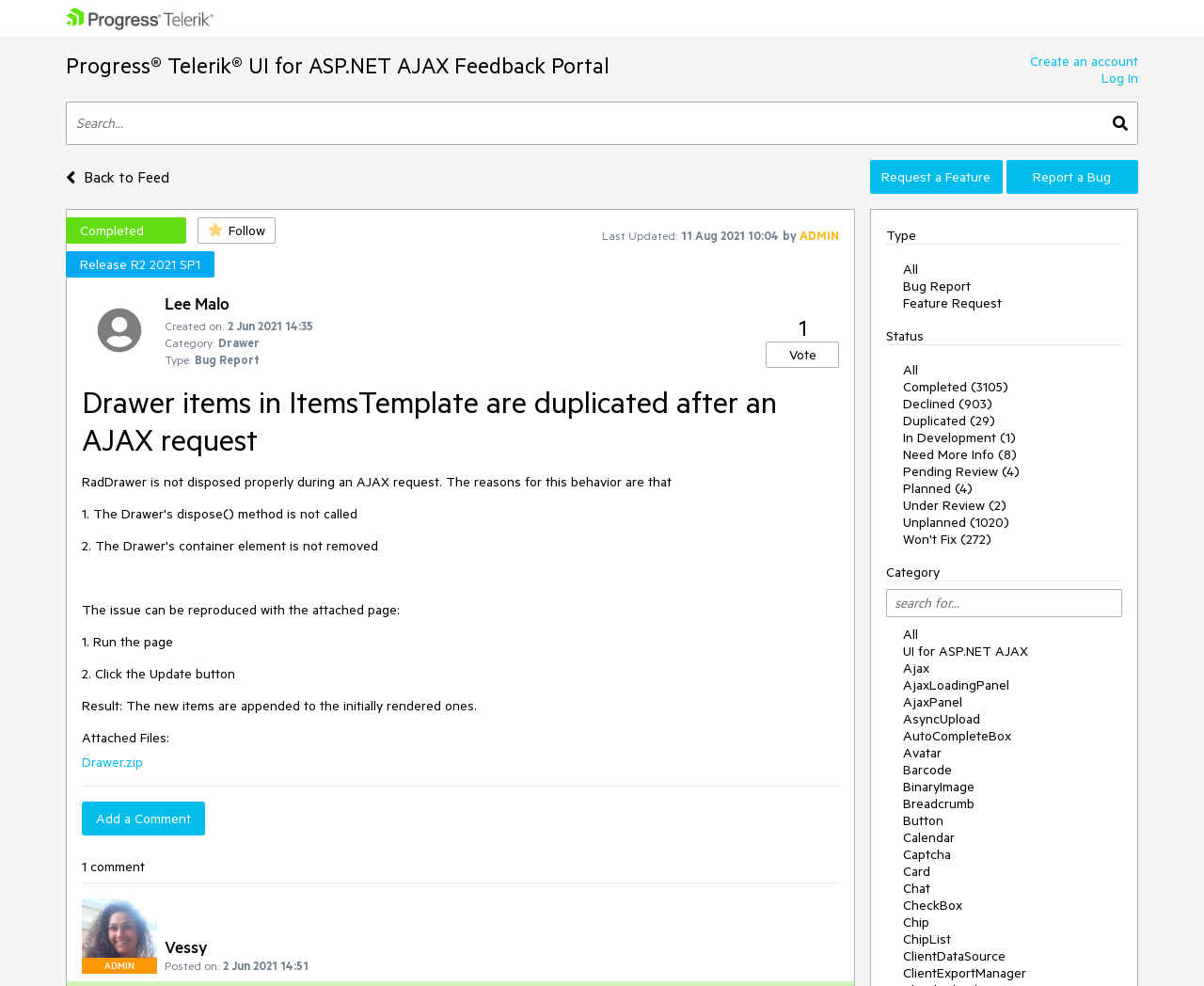Locate the bounding box coordinates of the clickable region to complete the following instruction: "Follow the post."

[0.164, 0.22, 0.229, 0.247]